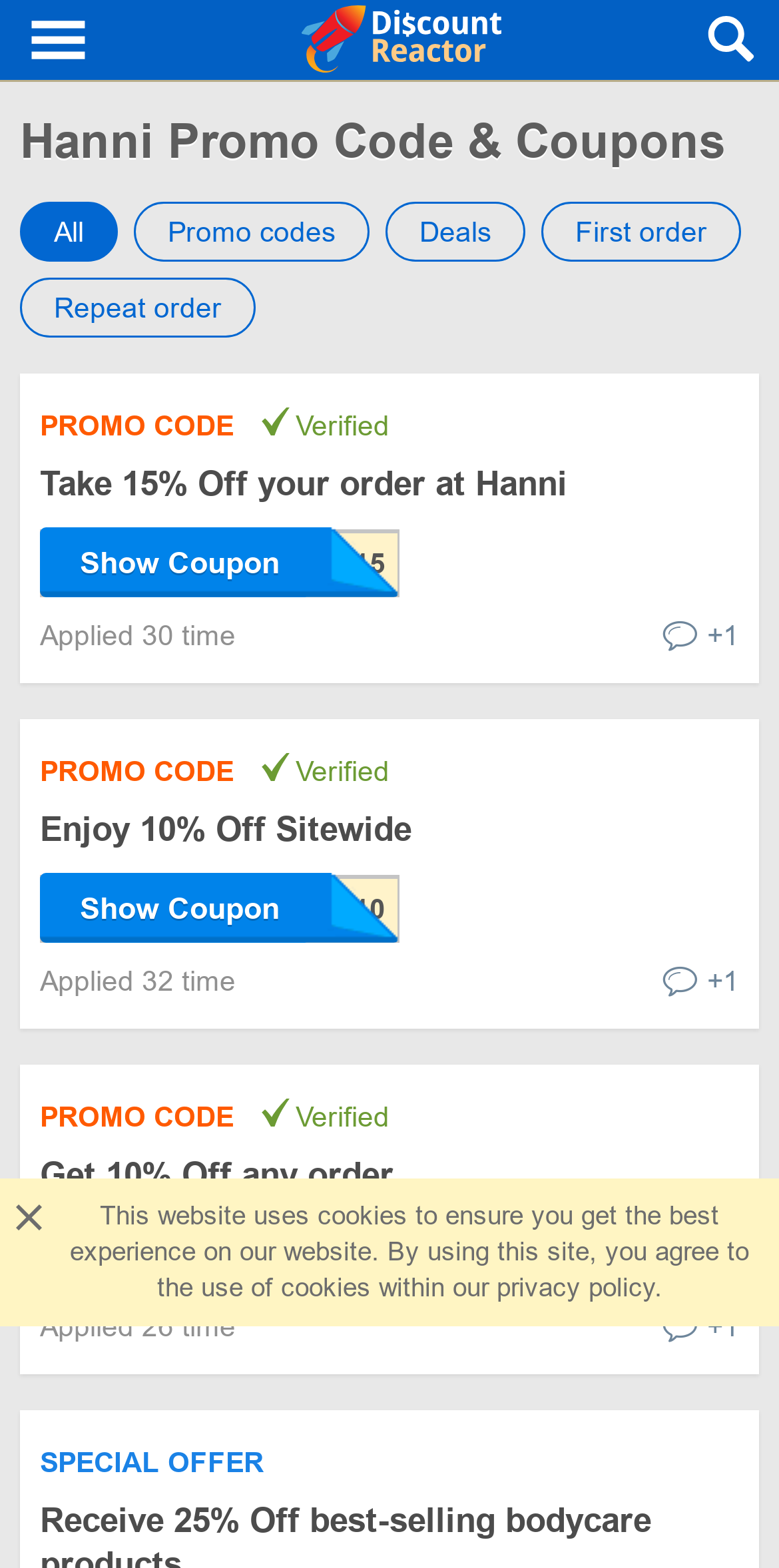Craft a detailed narrative of the webpage's structure and content.

This webpage is about Hanni promo codes, offering 6 valid coupon codes and discounts in June 2024. At the top, there is a navigation link for DiscountReactor, followed by the website's logo. Below that, a heading "Hanni Promo Code & Coupons" is displayed prominently.

On the left side, there are four tabs: "All", "Promo codes", "Deals", and "First order", which are likely filters for the promo codes. Below these tabs, there are several promo code sections, each containing a "PROMO CODE" label, a verified status, and a description of the offer. For example, the first promo code section offers 15% off on orders at Hanni, with a "Show Coupon" button and an indication that it has been applied 30 times. There are similar sections for other promo codes, including one for 10% off sitewide and another for 10% off any order.

On the right side of each promo code section, there is a "+1" button with a thumbs-up icon. At the bottom of the page, there is a notice about the website's use of cookies, with a link to the privacy policy.

Overall, the webpage is organized to help users easily find and apply promo codes for Hanni, with clear labels and buttons to facilitate the process.